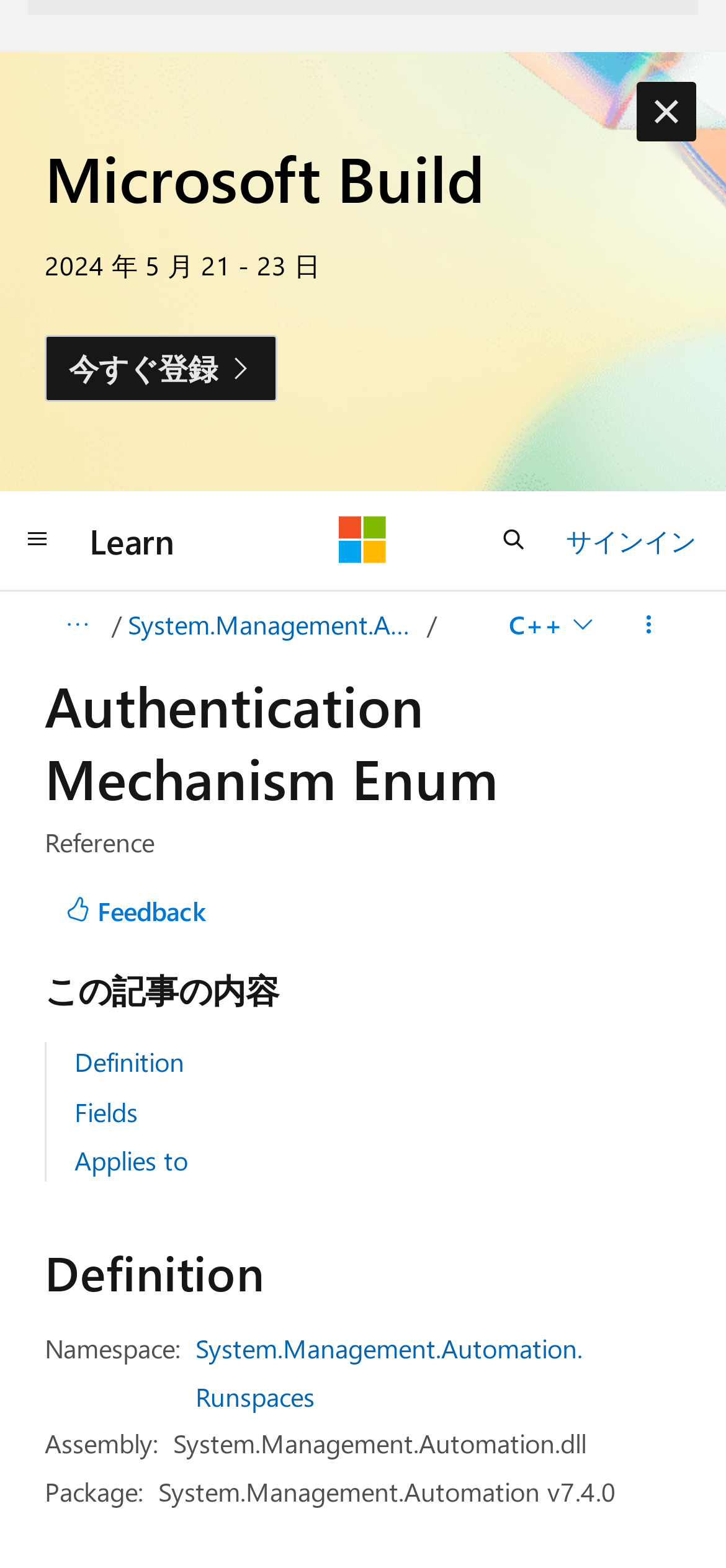Find the coordinates for the bounding box of the element with this description: "Applies to".

[0.103, 0.728, 0.259, 0.751]